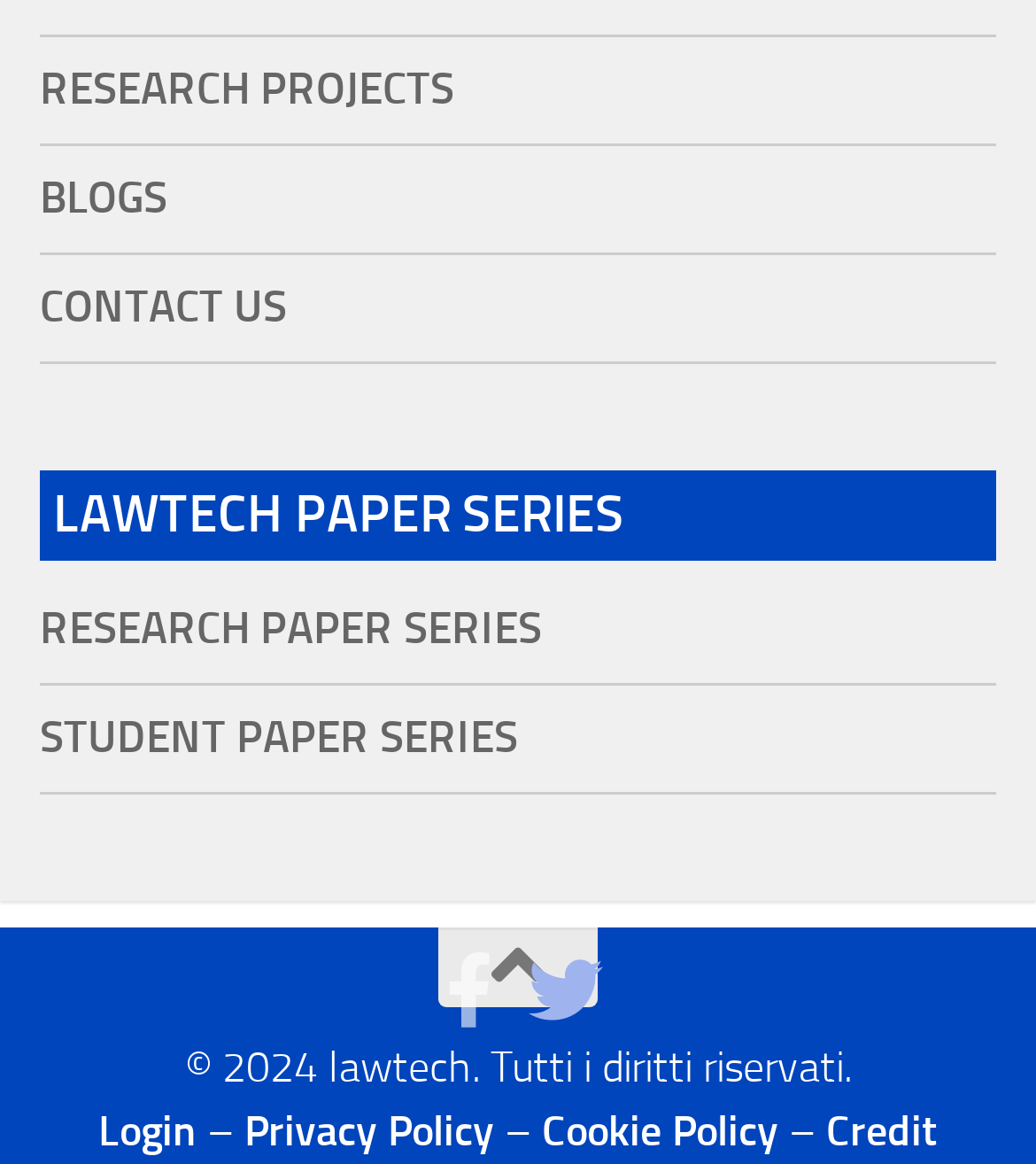Locate the bounding box coordinates of the clickable area needed to fulfill the instruction: "Login to the system".

[0.095, 0.95, 0.19, 0.993]